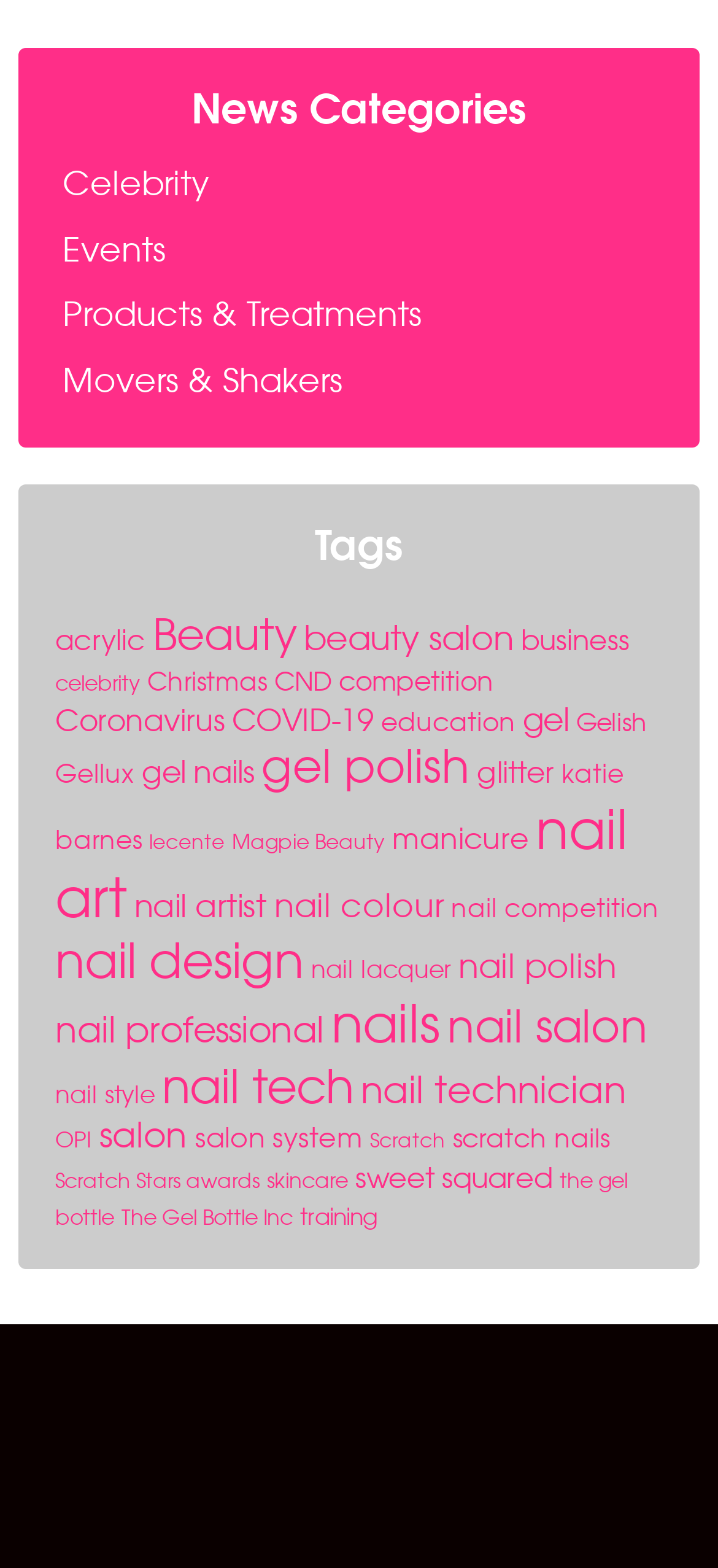Identify the bounding box coordinates for the UI element described by the following text: "+61 3 5274 1222". Provide the coordinates as four float numbers between 0 and 1, in the format [left, top, right, bottom].

None